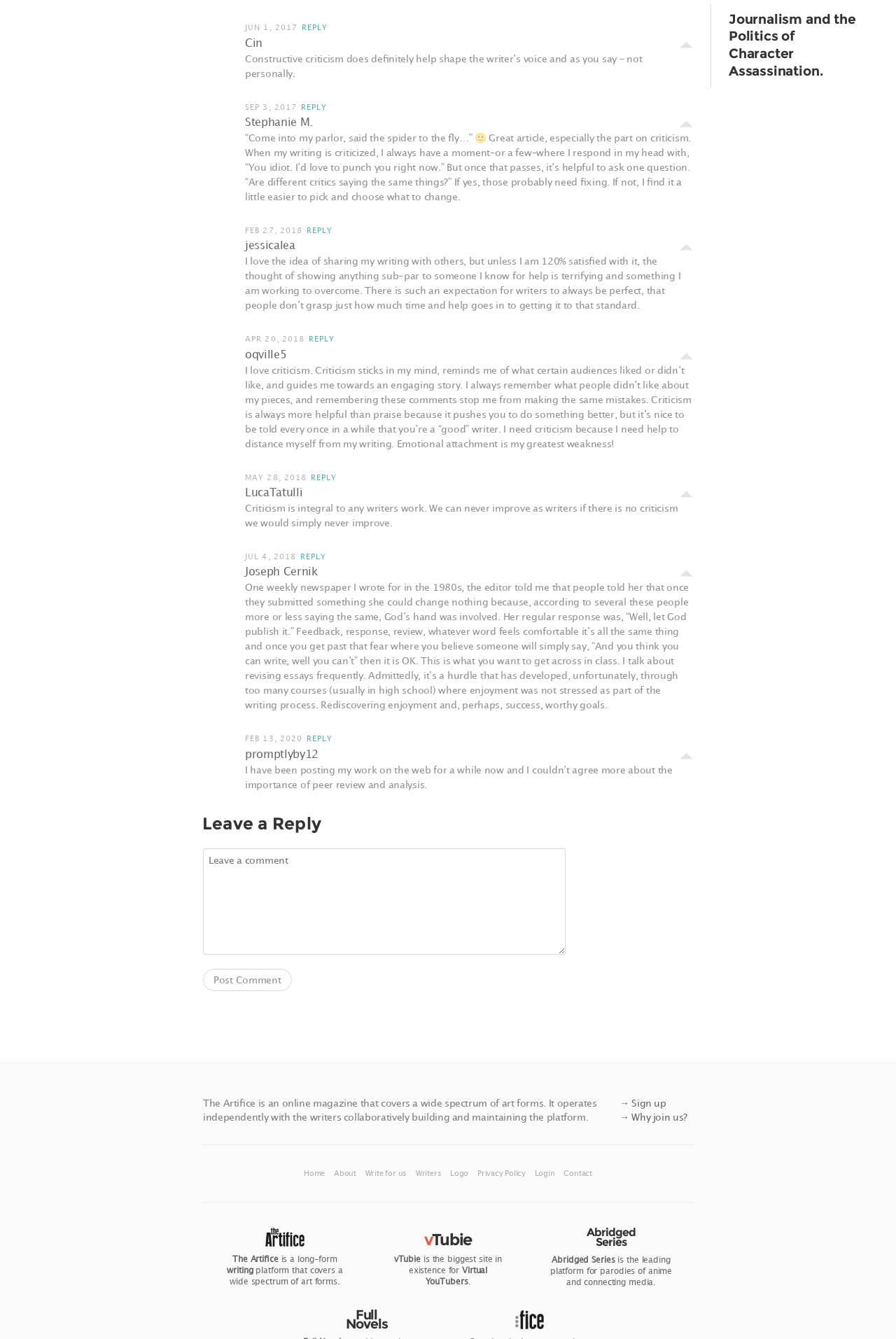Please determine the bounding box coordinates of the element to click in order to execute the following instruction: "Sign up". The coordinates should be four float numbers between 0 and 1, specified as [left, top, right, bottom].

[0.691, 0.819, 0.744, 0.828]